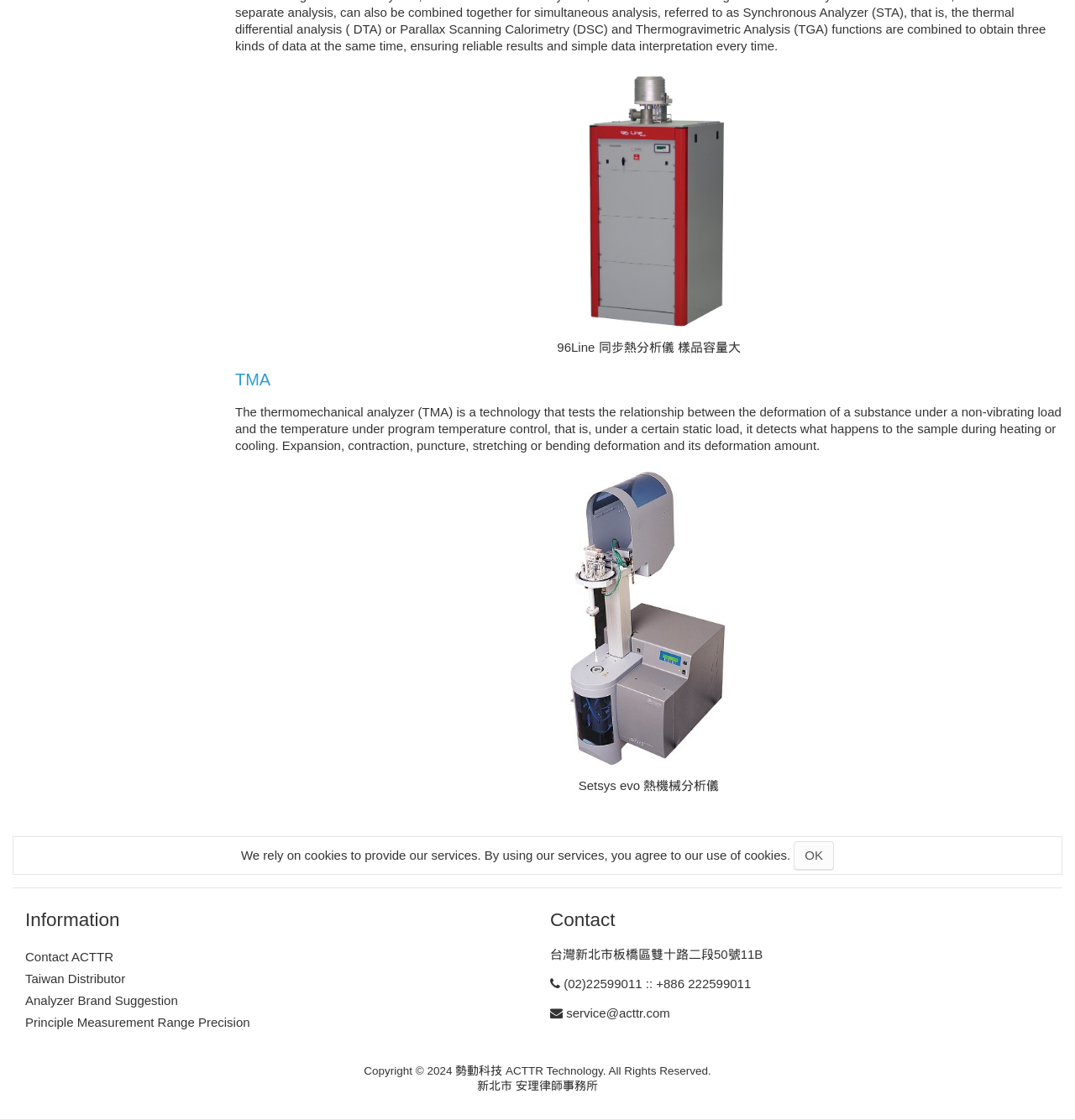Given the content of the image, can you provide a detailed answer to the question?
What is the address of the company?

The address of the company is mentioned in the StaticText element '台灣新北市板橋區雙十路二段50號11B' which is a child element of the 'Contact' section. This suggests that this is the physical address of the company.